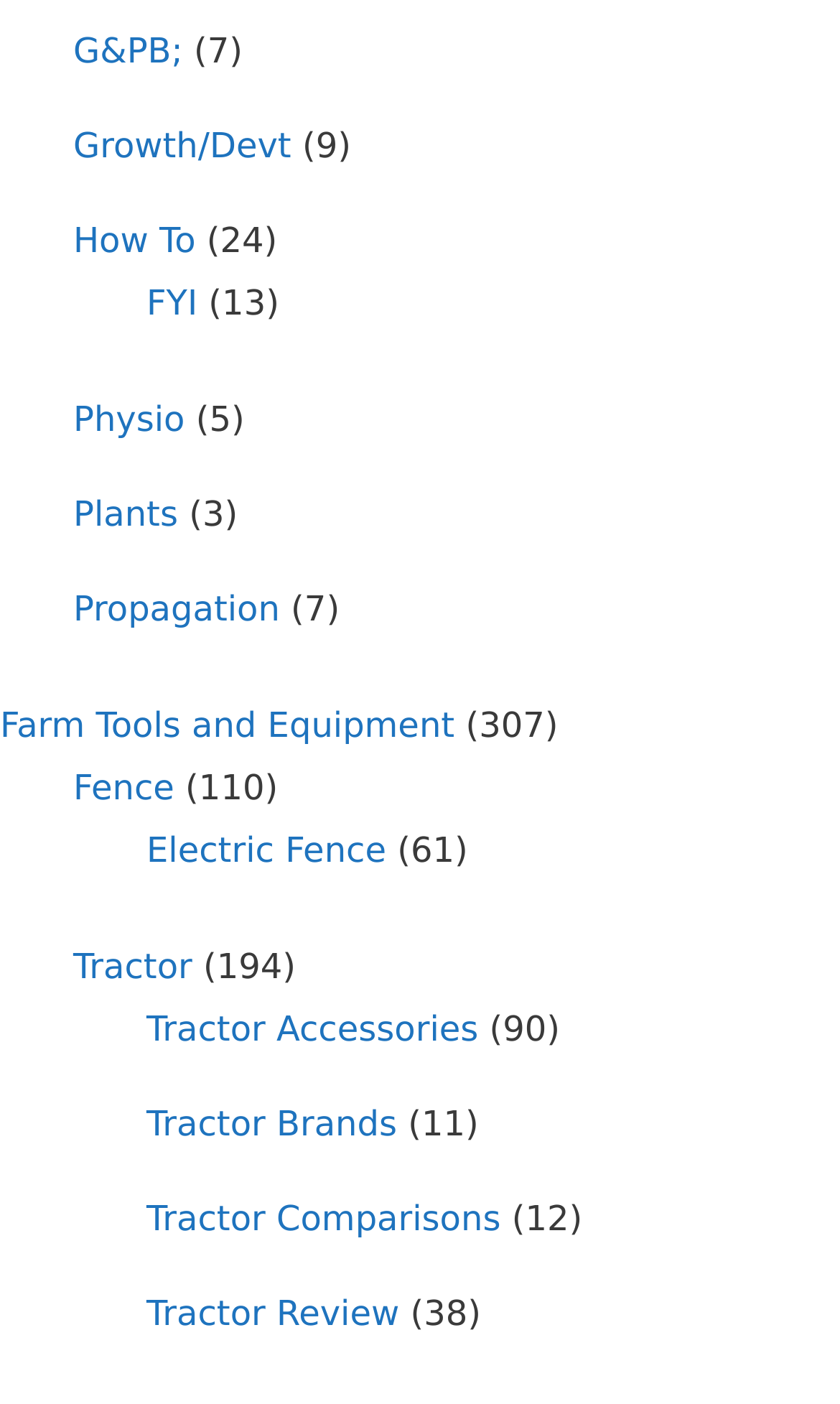Provide a one-word or one-phrase answer to the question:
How many links are there on the webpage?

17